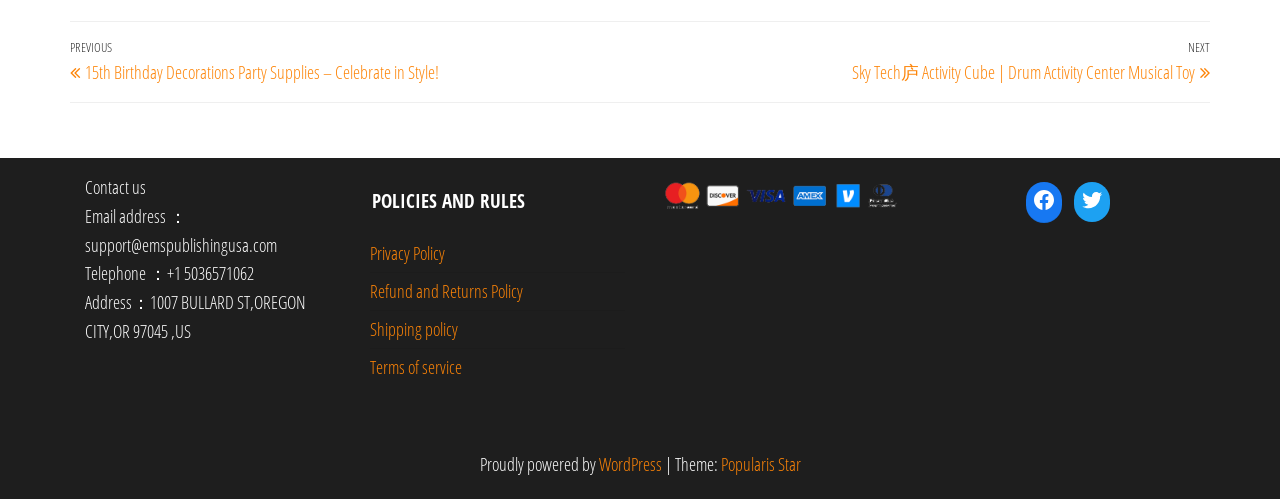What is the address of the company?
Answer with a single word or phrase, using the screenshot for reference.

1007 BULLARD ST, OREGON CITY, OR 97045, US